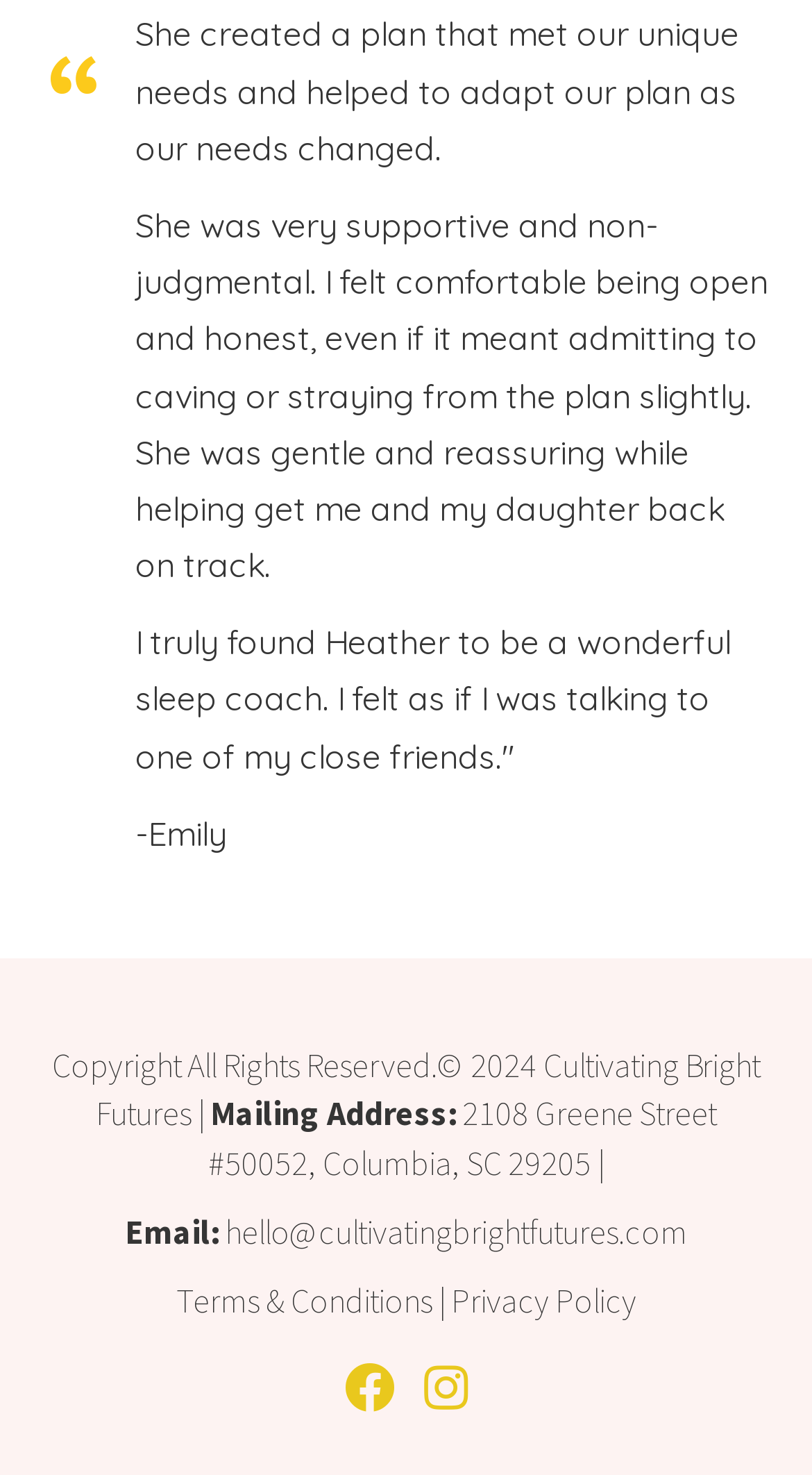What is the physical address of the company?
Look at the image and respond with a one-word or short phrase answer.

2108 Greene Street #50052, Columbia, SC 29205